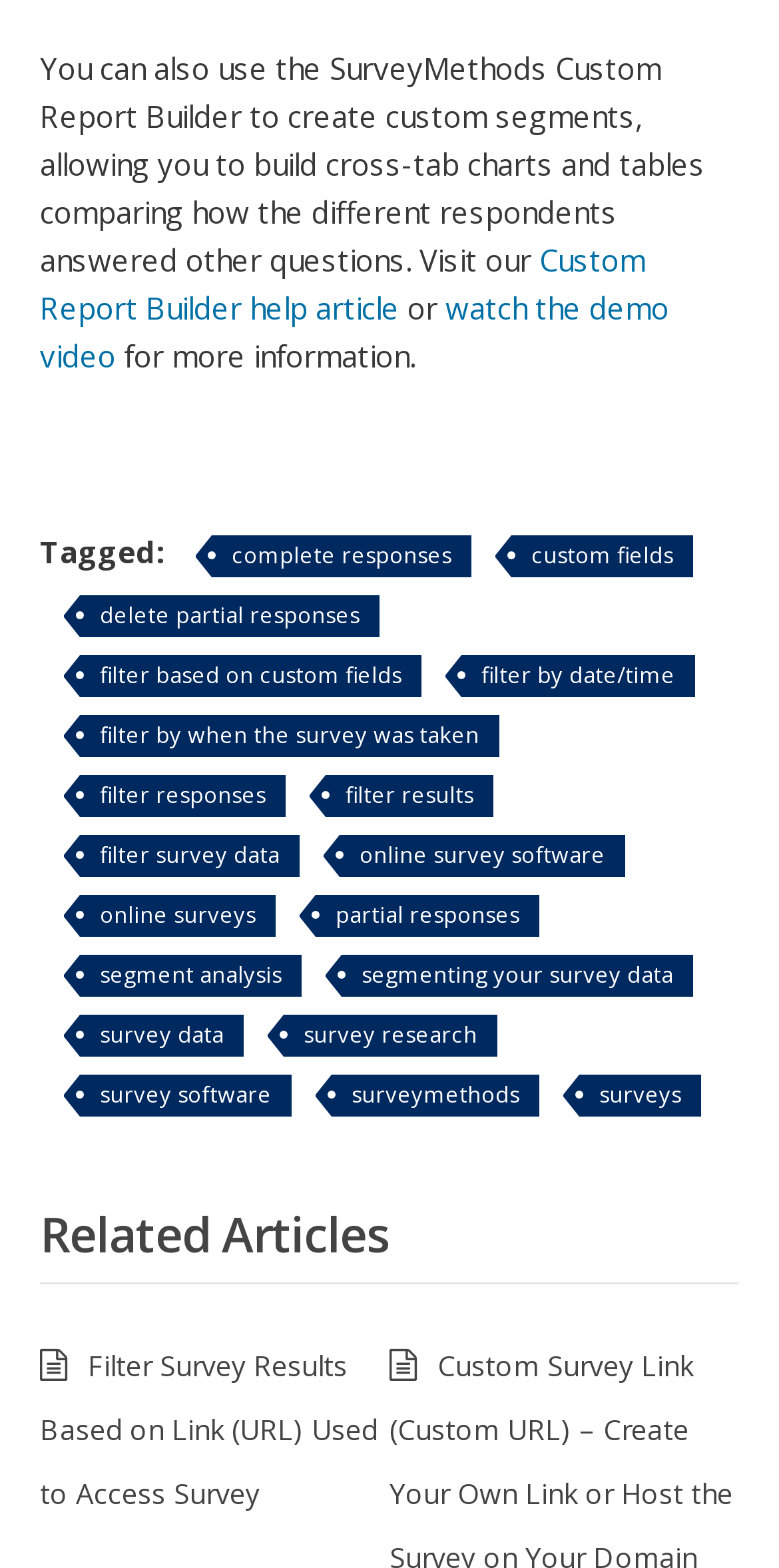Please specify the bounding box coordinates of the area that should be clicked to accomplish the following instruction: "Click the 'ALLOW ALL COOKIES' button". The coordinates should consist of four float numbers between 0 and 1, i.e., [left, top, right, bottom].

None